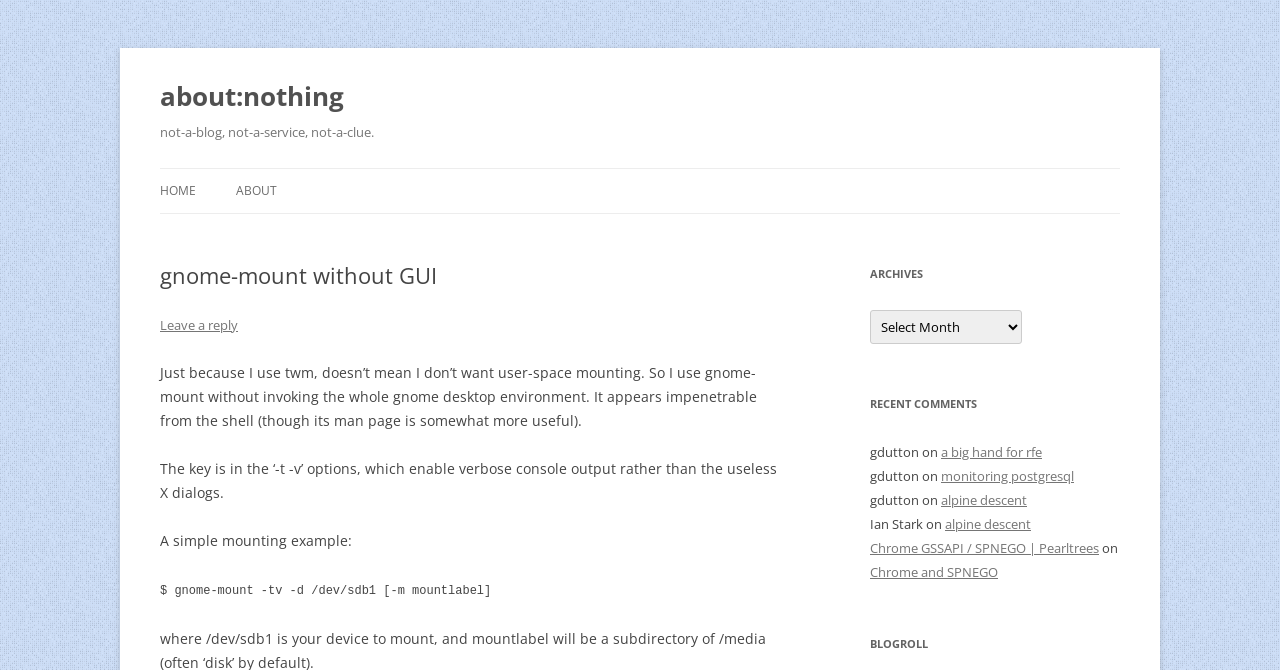What is the purpose of gnome-mount? Examine the screenshot and reply using just one word or a brief phrase.

user-space mounting